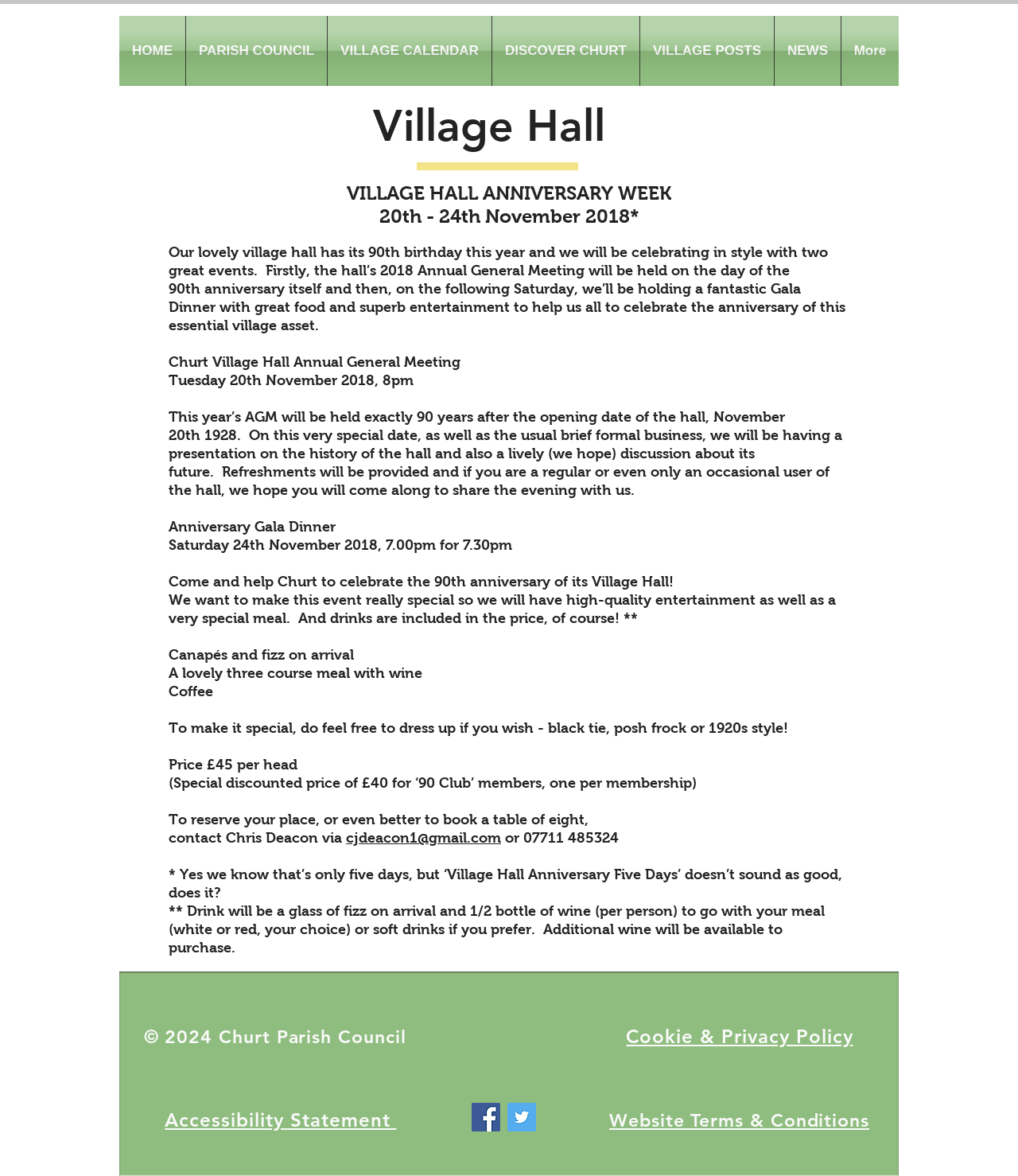Using details from the image, please answer the following question comprehensively:
What is the price of the Gala Dinner event per head?

The price of the Gala Dinner event per head can be found in the text on the webpage, which mentions that the price is £45 per head, with a special discounted price of £40 for '90 Club' members.